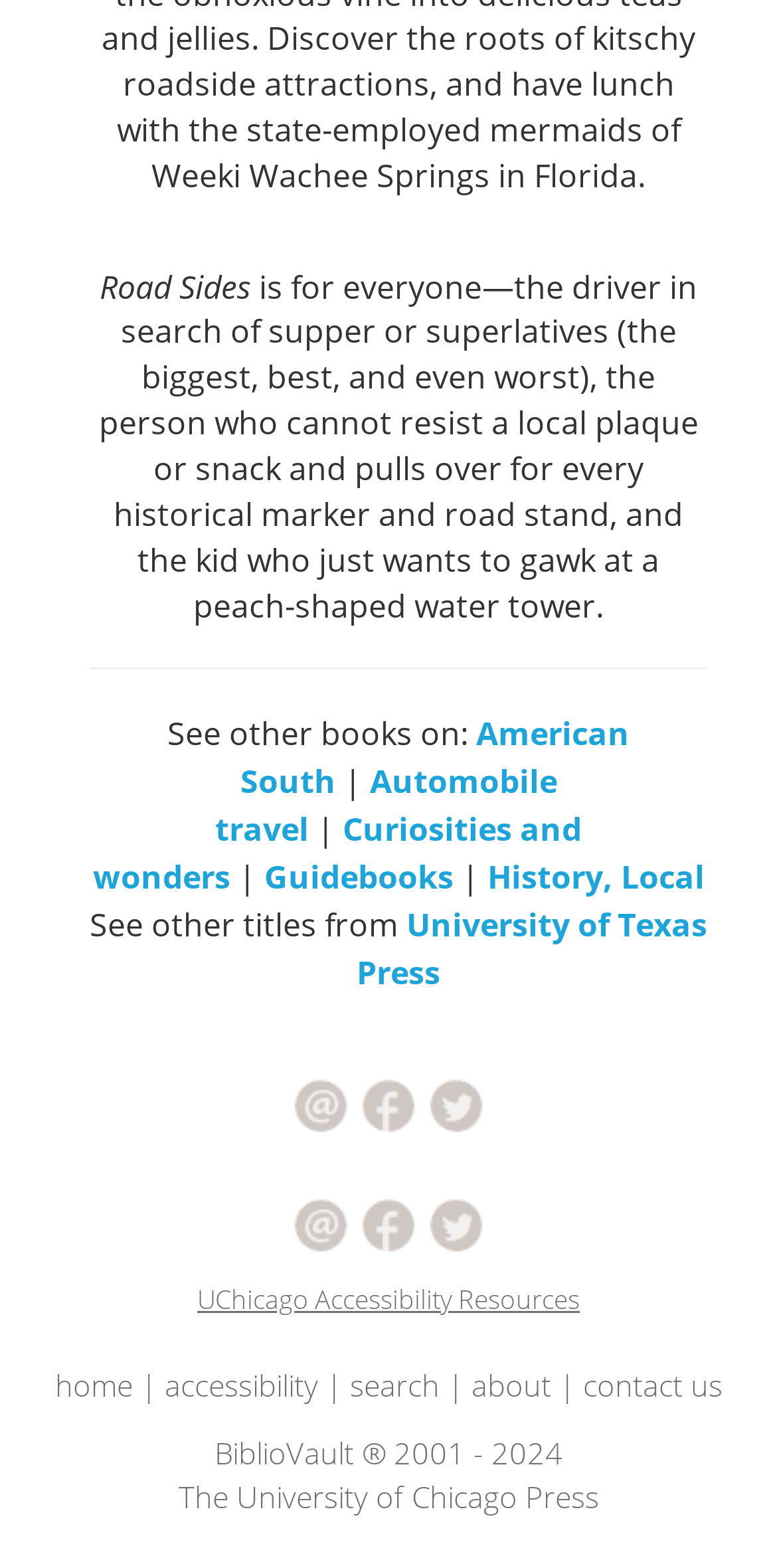Use a single word or phrase to answer the question:
What is the publisher of the book?

University of Texas Press